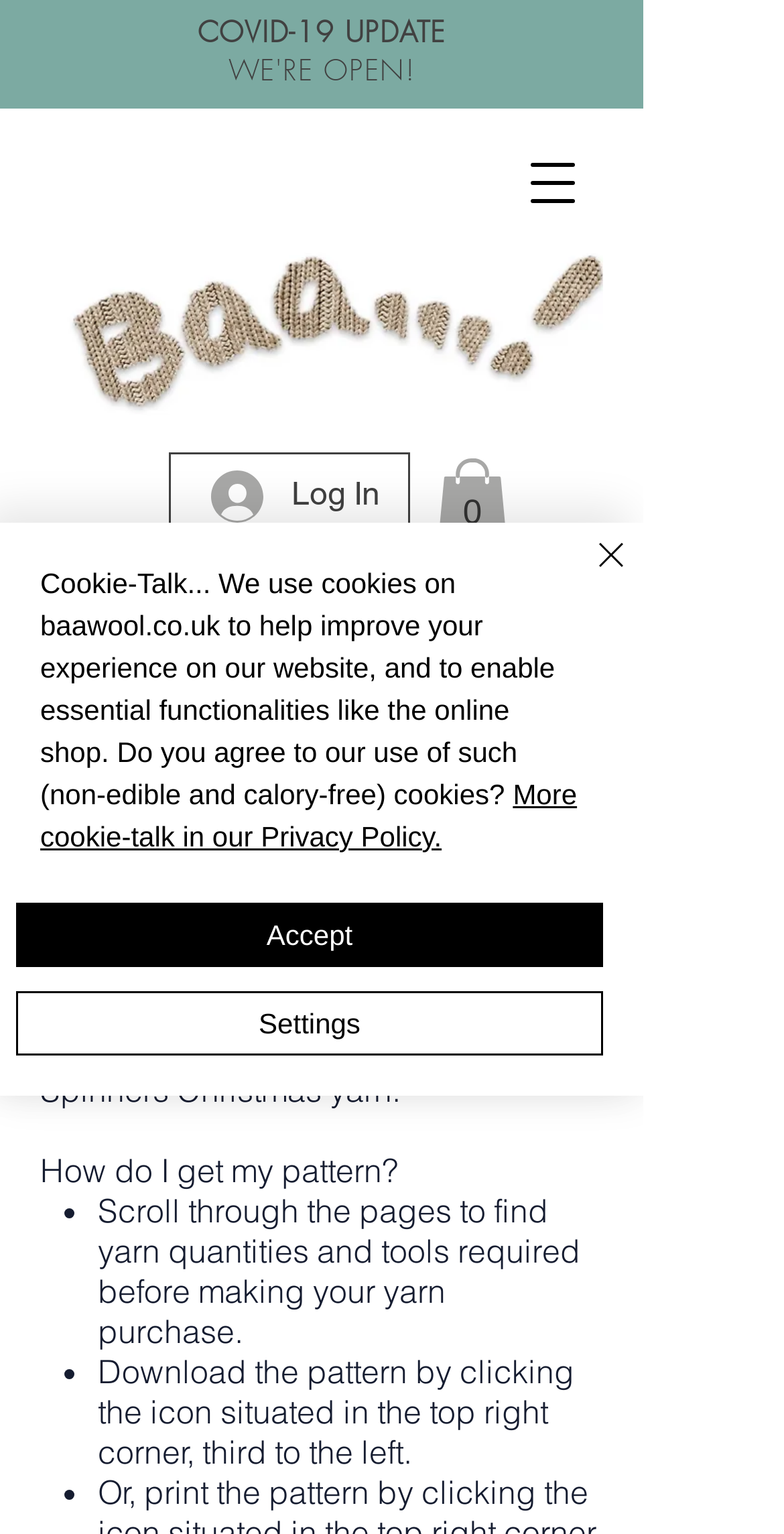Identify the bounding box coordinates of the specific part of the webpage to click to complete this instruction: "Chat with us".

[0.656, 0.653, 0.821, 0.714]